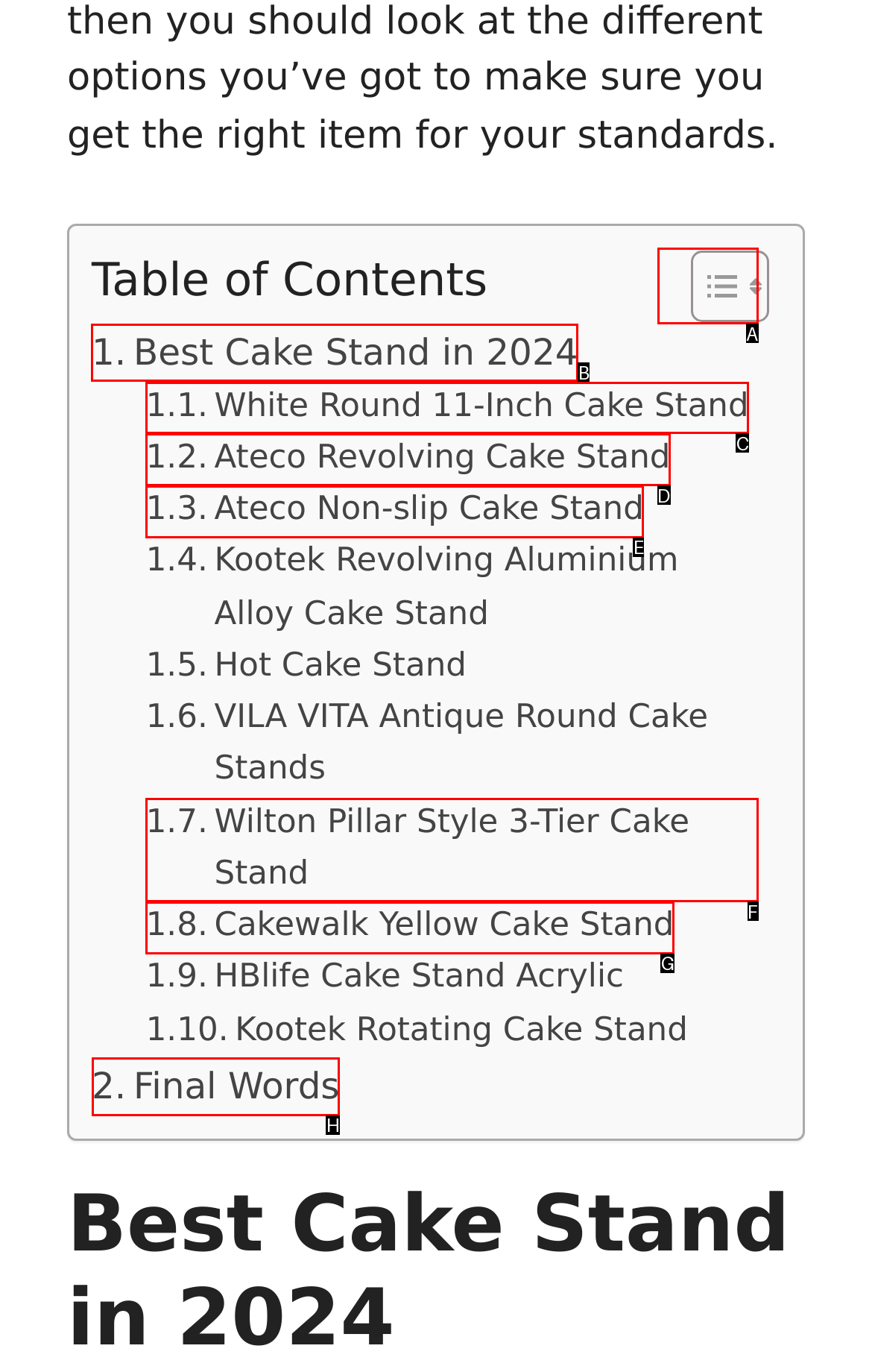Tell me which one HTML element you should click to complete the following task: View Best Cake Stand in 2024
Answer with the option's letter from the given choices directly.

B